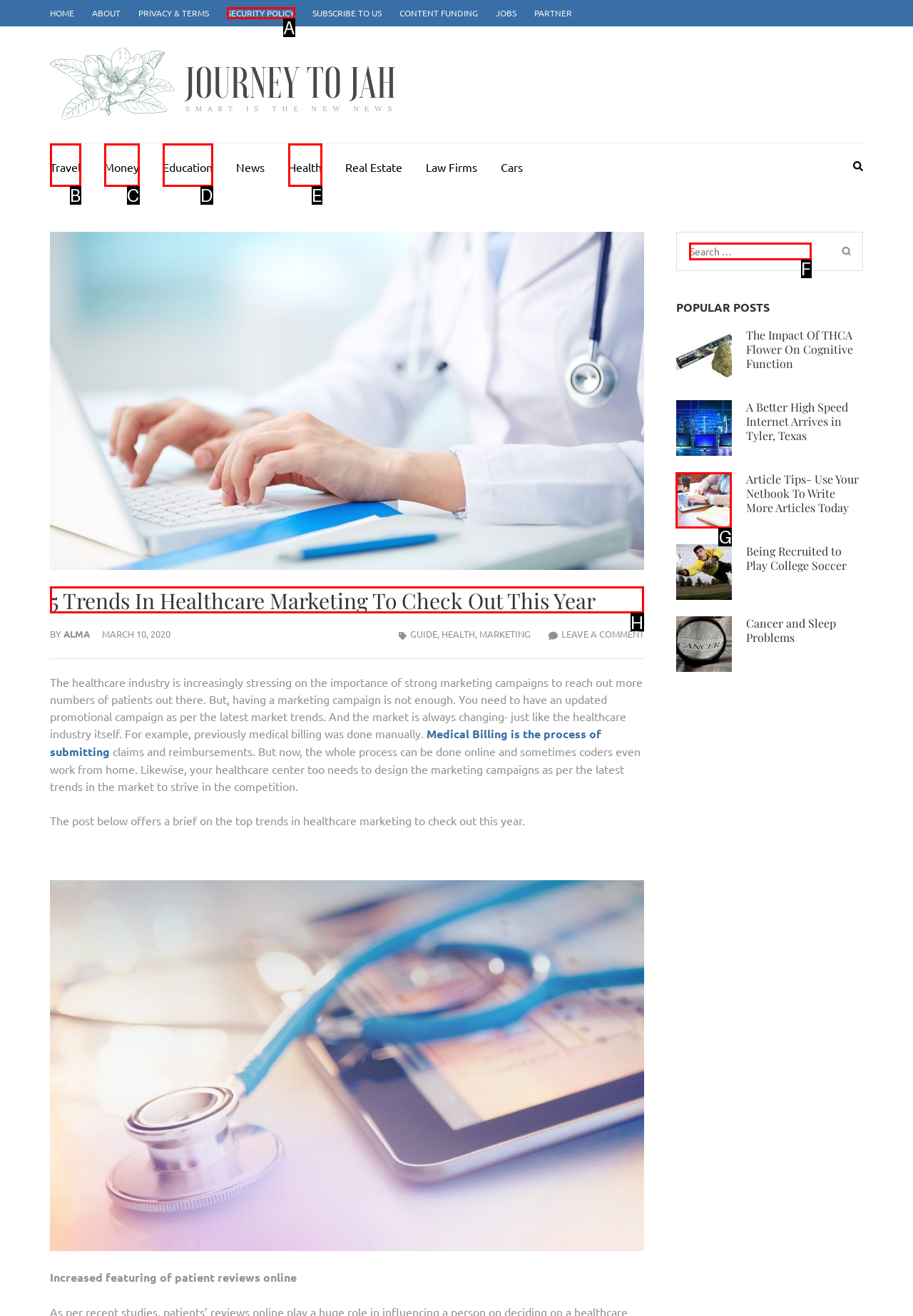Choose the letter of the option you need to click to Read the article '5 Trends In Healthcare Marketing To Check Out This Year'. Answer with the letter only.

H